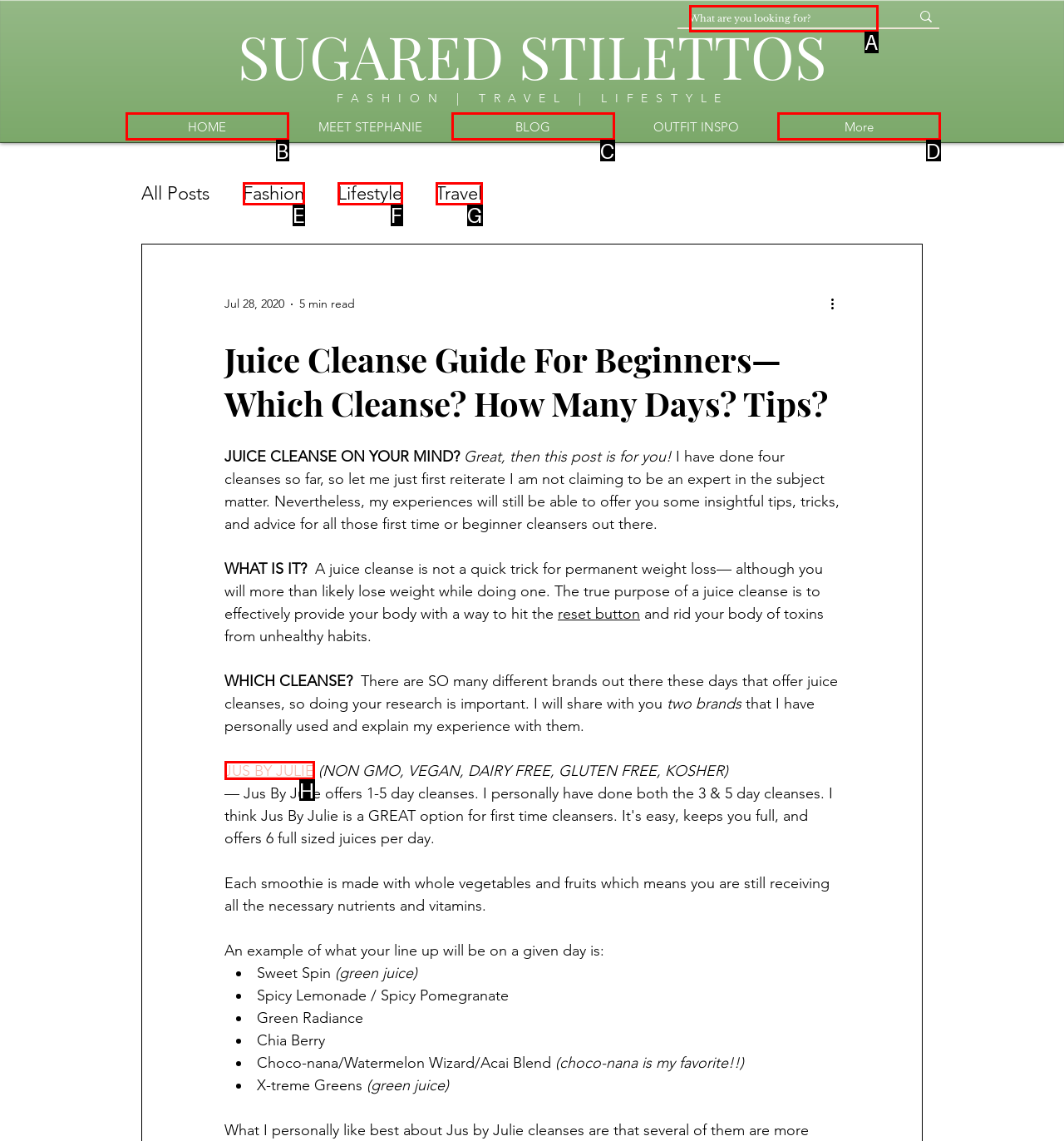Identify the correct UI element to click for this instruction: log in
Respond with the appropriate option's letter from the provided choices directly.

None